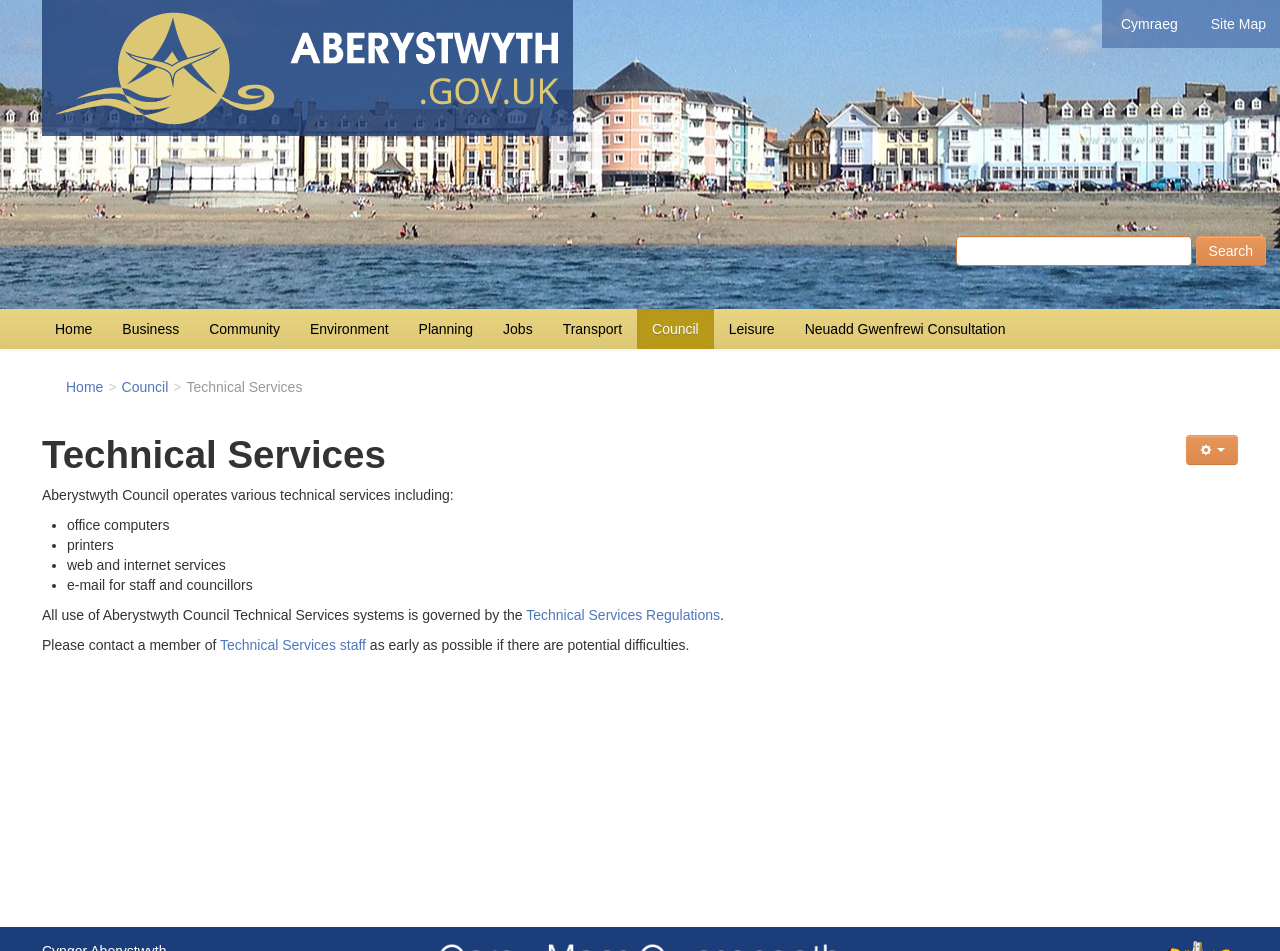Identify the bounding box of the UI element described as follows: "Cymraeg". Provide the coordinates as four float numbers in the range of 0 to 1 [left, top, right, bottom].

[0.876, 0.017, 0.92, 0.034]